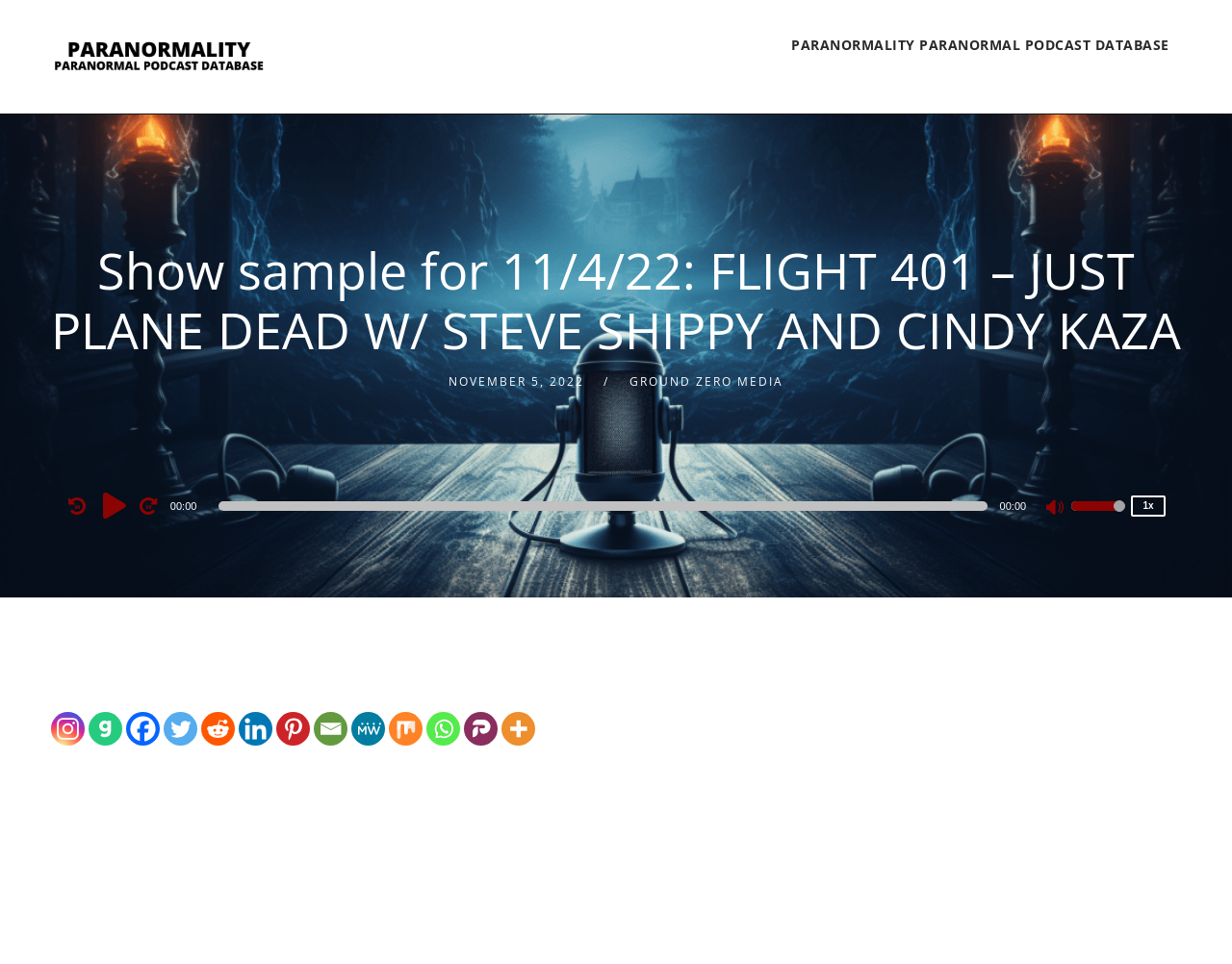Identify the bounding box coordinates of the area you need to click to perform the following instruction: "Share on Instagram".

[0.042, 0.738, 0.069, 0.773]